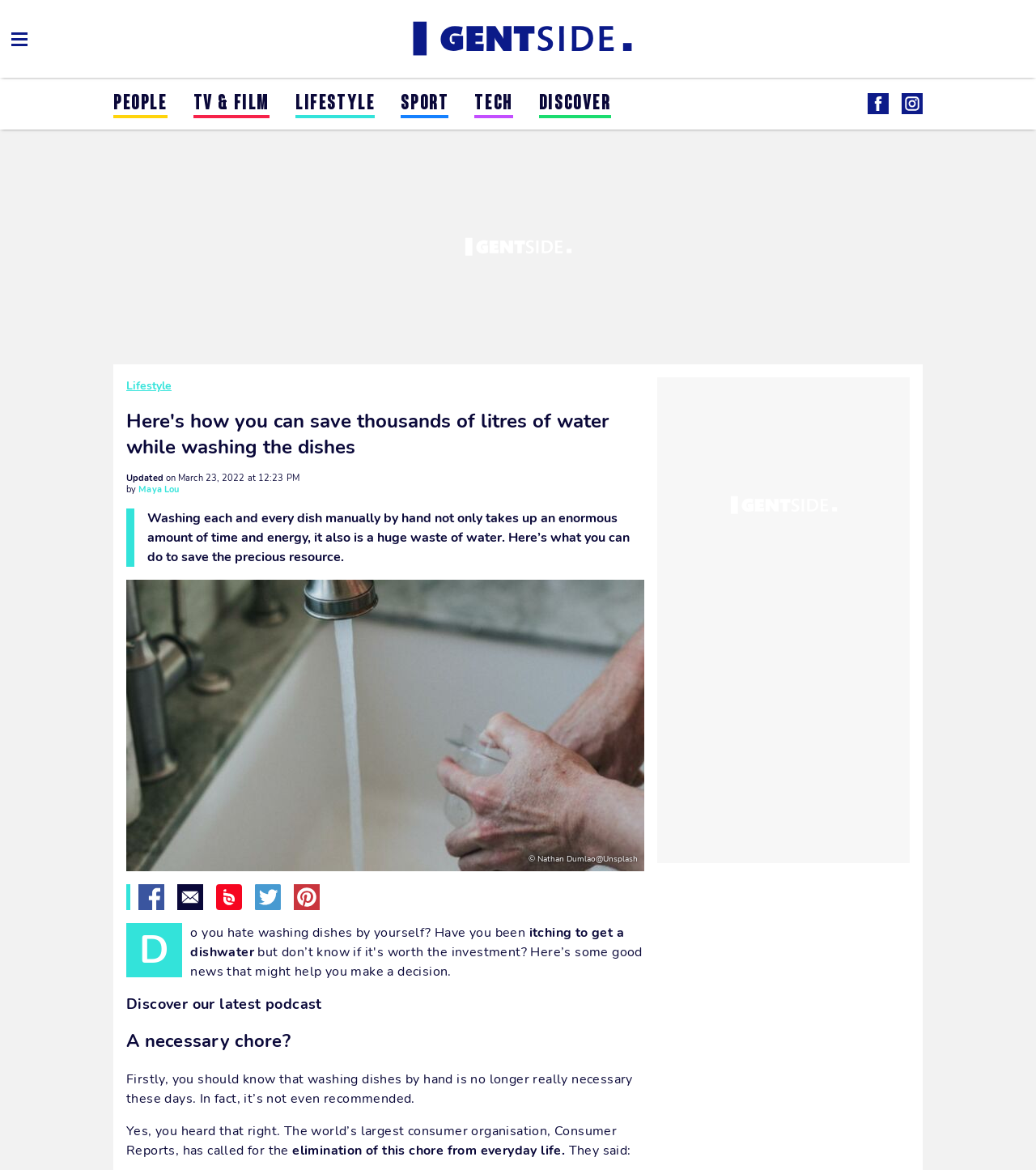Provide a short answer to the following question with just one word or phrase: What is the topic of the latest podcast?

Not specified